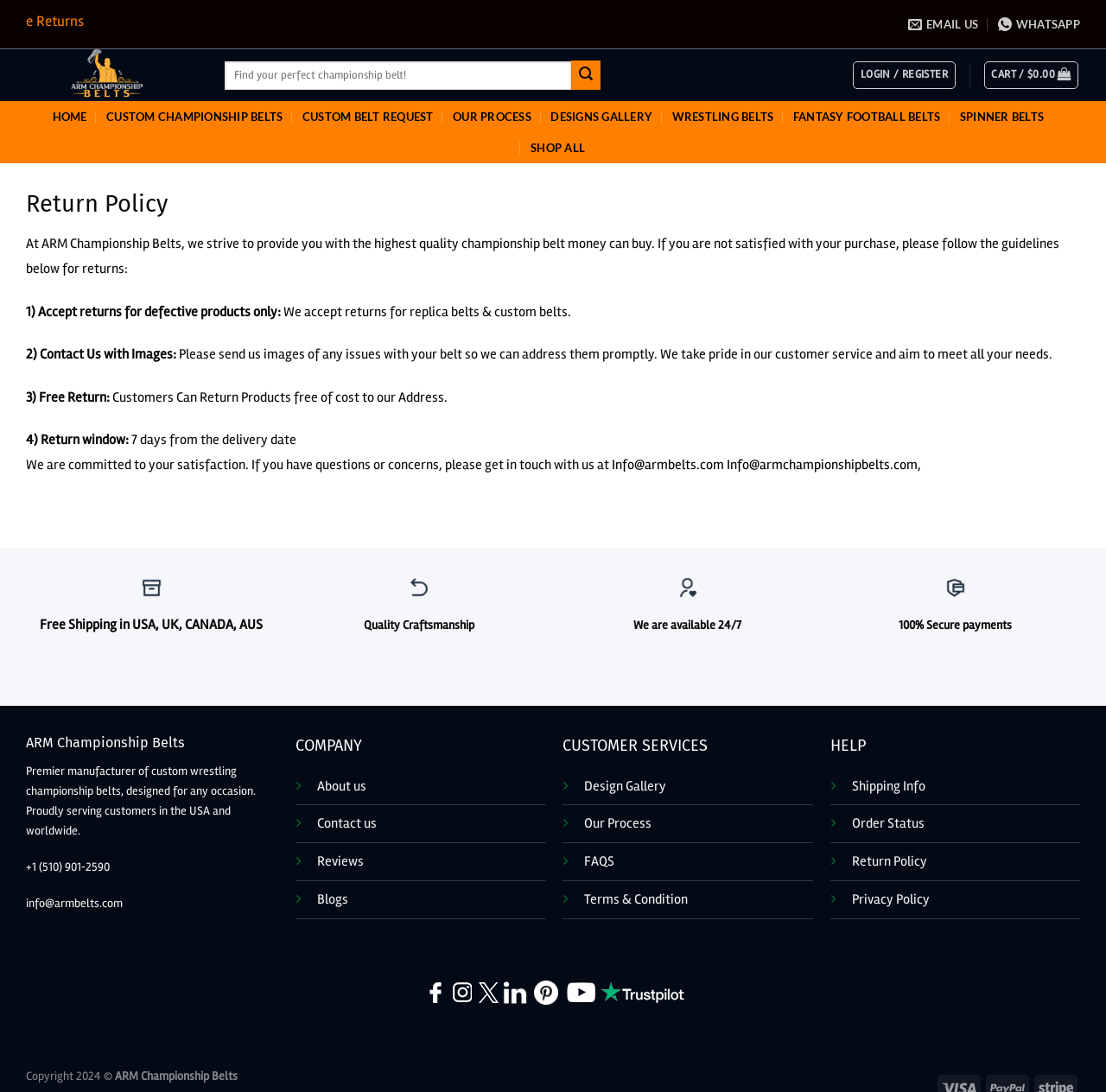Provide a brief response to the question below using one word or phrase:
What is the return policy for?

Championship belts